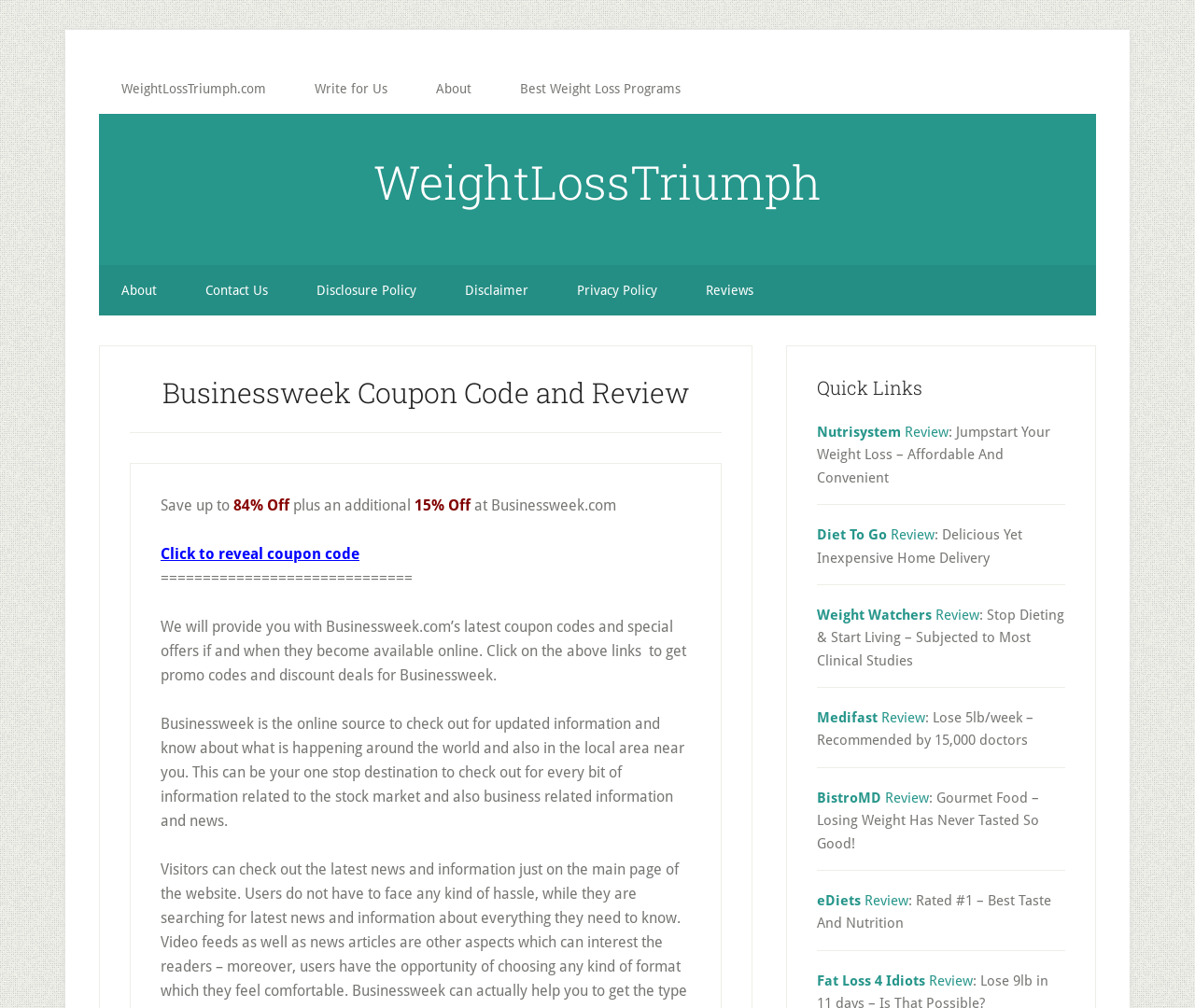Please answer the following question using a single word or phrase: 
What is the discount offered on Businessweek.com?

Up to 84% Off